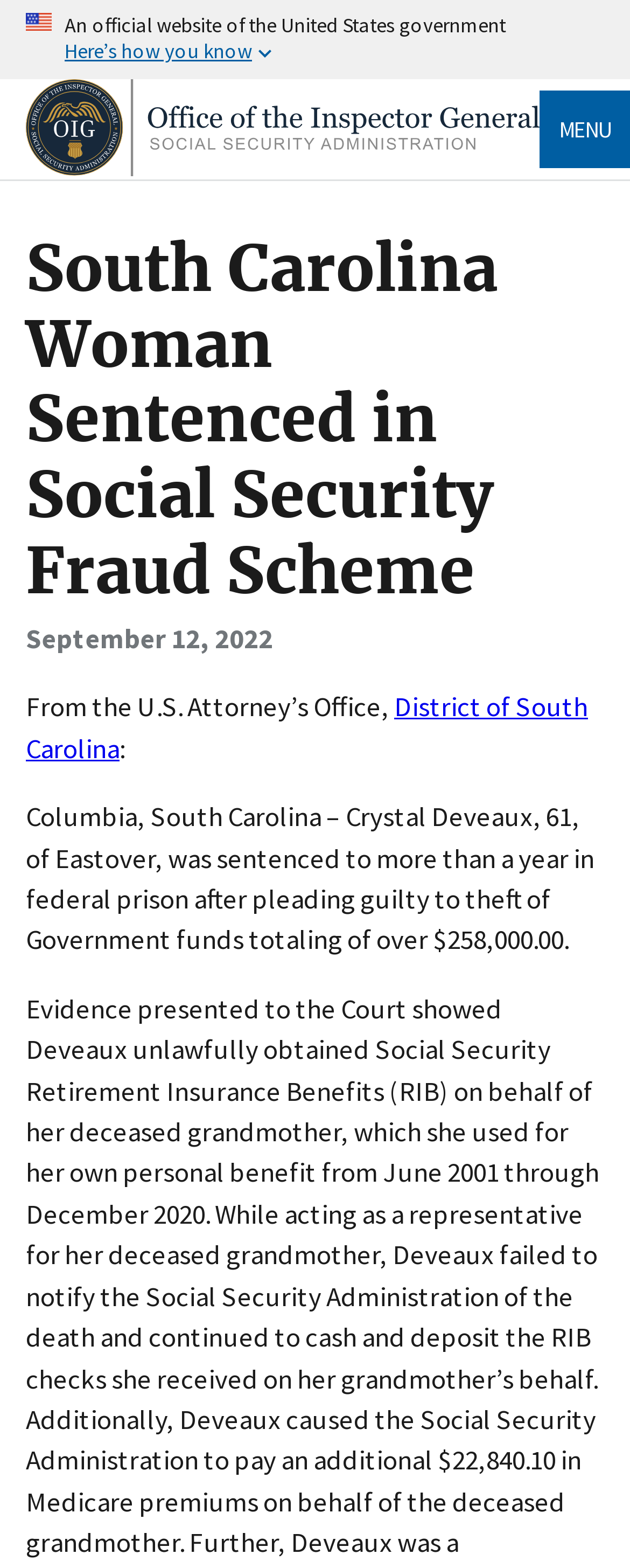What is the date of the news article?
Using the information from the image, answer the question thoroughly.

I found the date by looking at the StaticText element with the text 'September 12, 2022', which is likely to be the date of the news article.